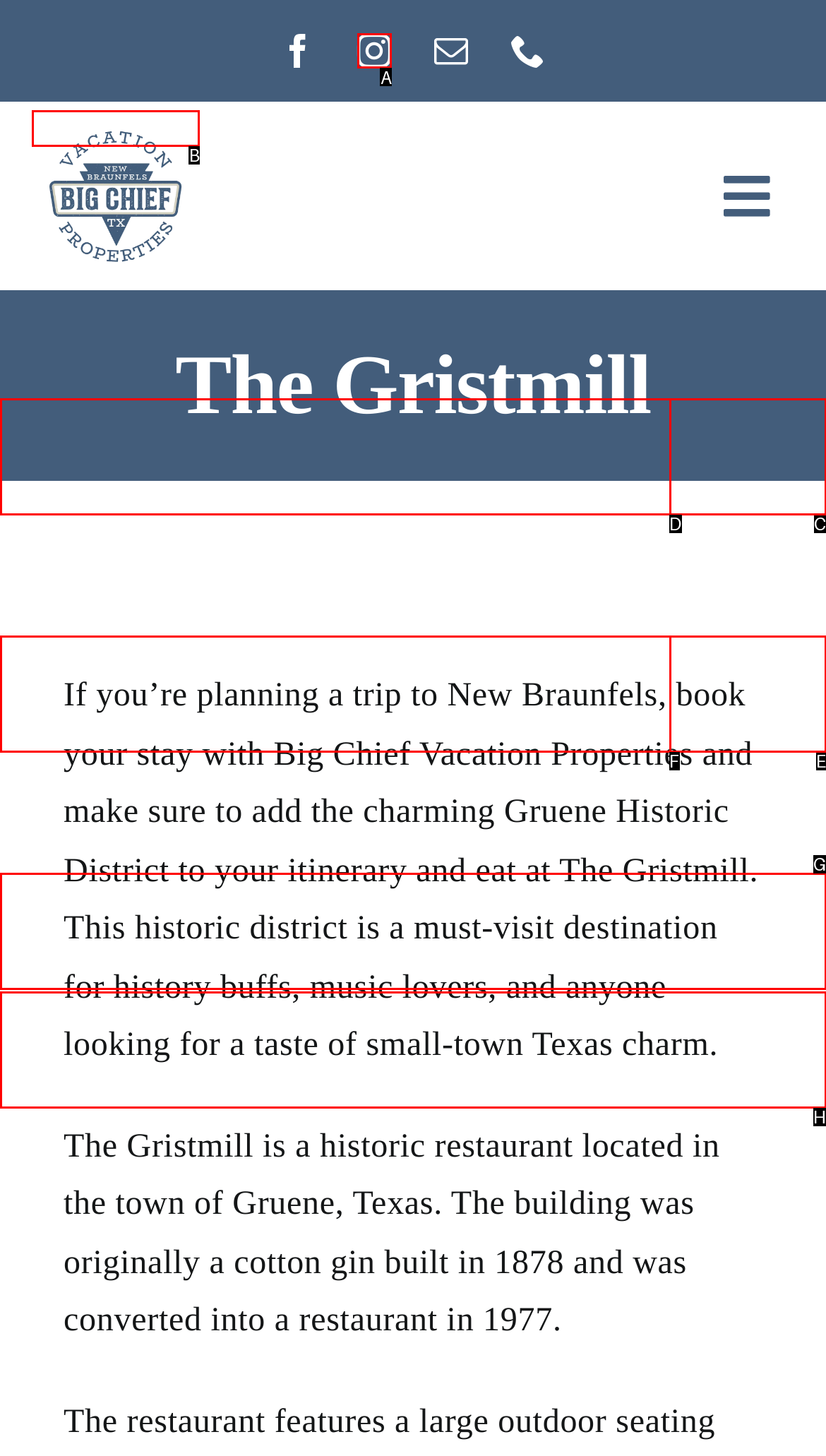Identify the letter of the UI element needed to carry out the task: Open Instagram page
Reply with the letter of the chosen option.

A